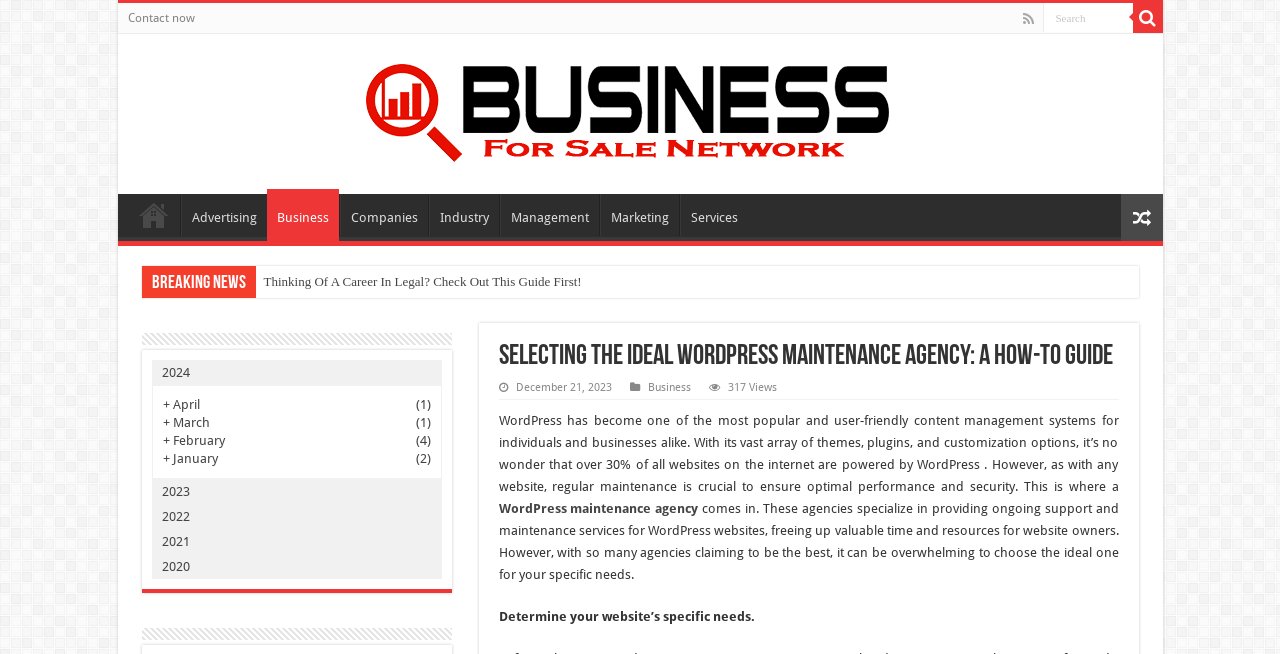How many views does the article have?
Use the image to answer the question with a single word or phrase.

317